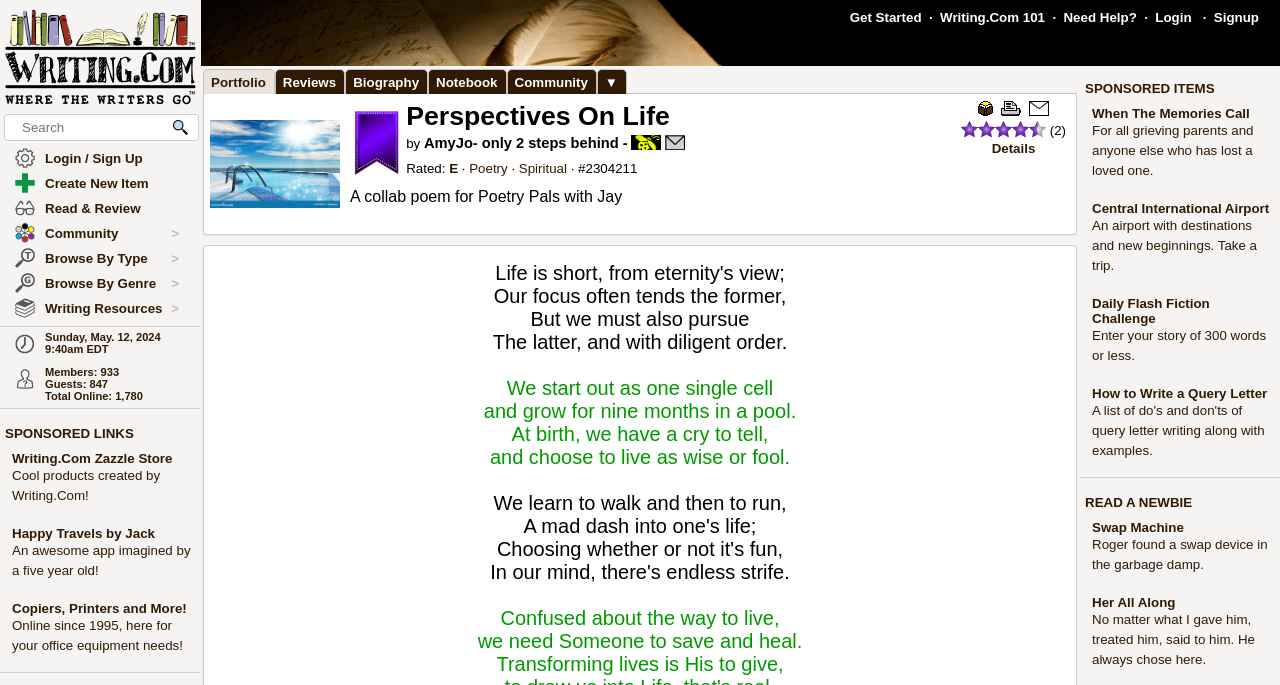Use a single word or phrase to respond to the question:
What is the name of the website?

Writing.Com